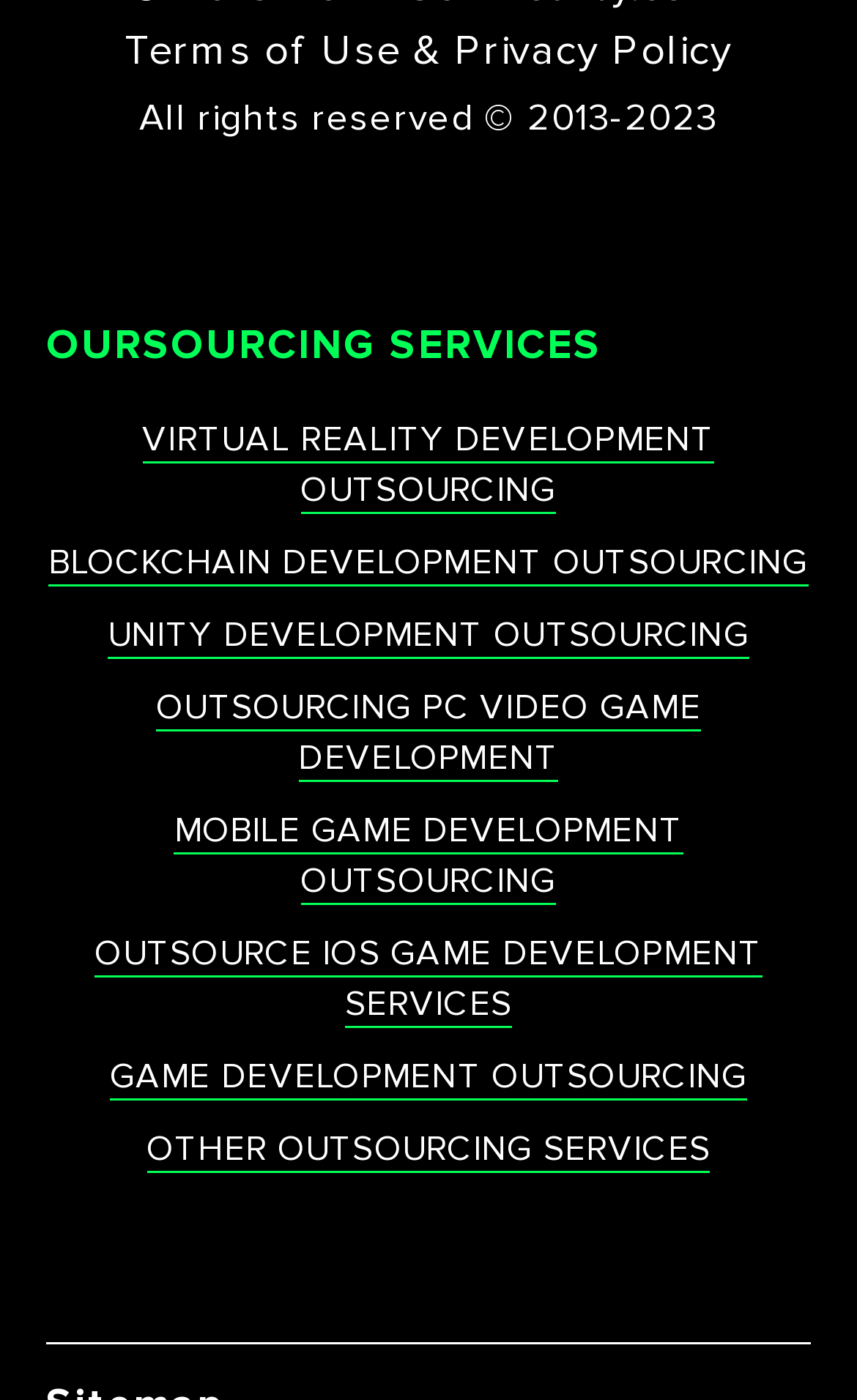Please give the bounding box coordinates of the area that should be clicked to fulfill the following instruction: "Email Barbara Walters Price". The coordinates should be in the format of four float numbers from 0 to 1, i.e., [left, top, right, bottom].

None